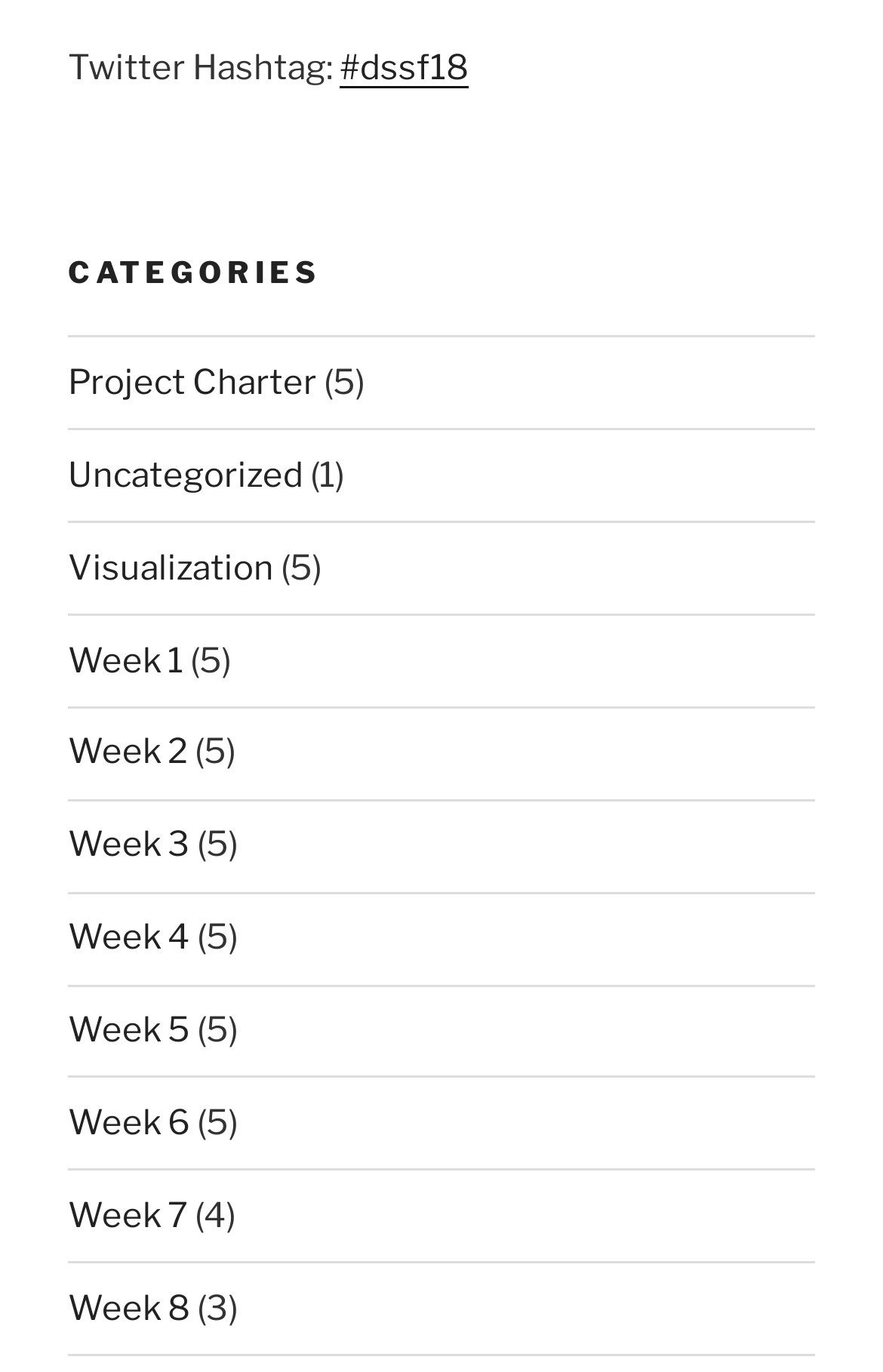Identify the bounding box coordinates for the UI element described by the following text: "Visualization". Provide the coordinates as four float numbers between 0 and 1, in the format [left, top, right, bottom].

[0.077, 0.399, 0.31, 0.428]